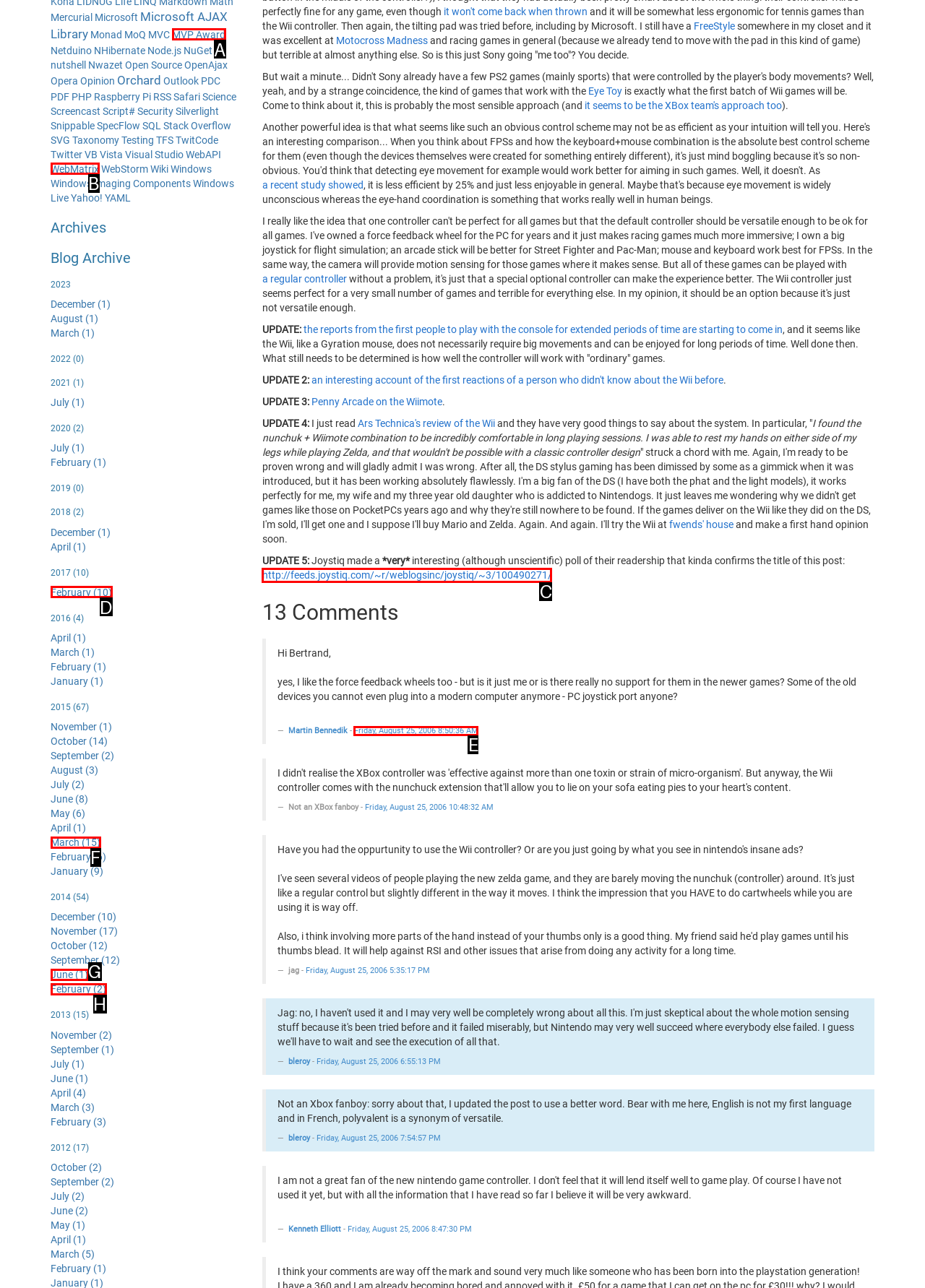Based on the given description: February (10), identify the correct option and provide the corresponding letter from the given choices directly.

D